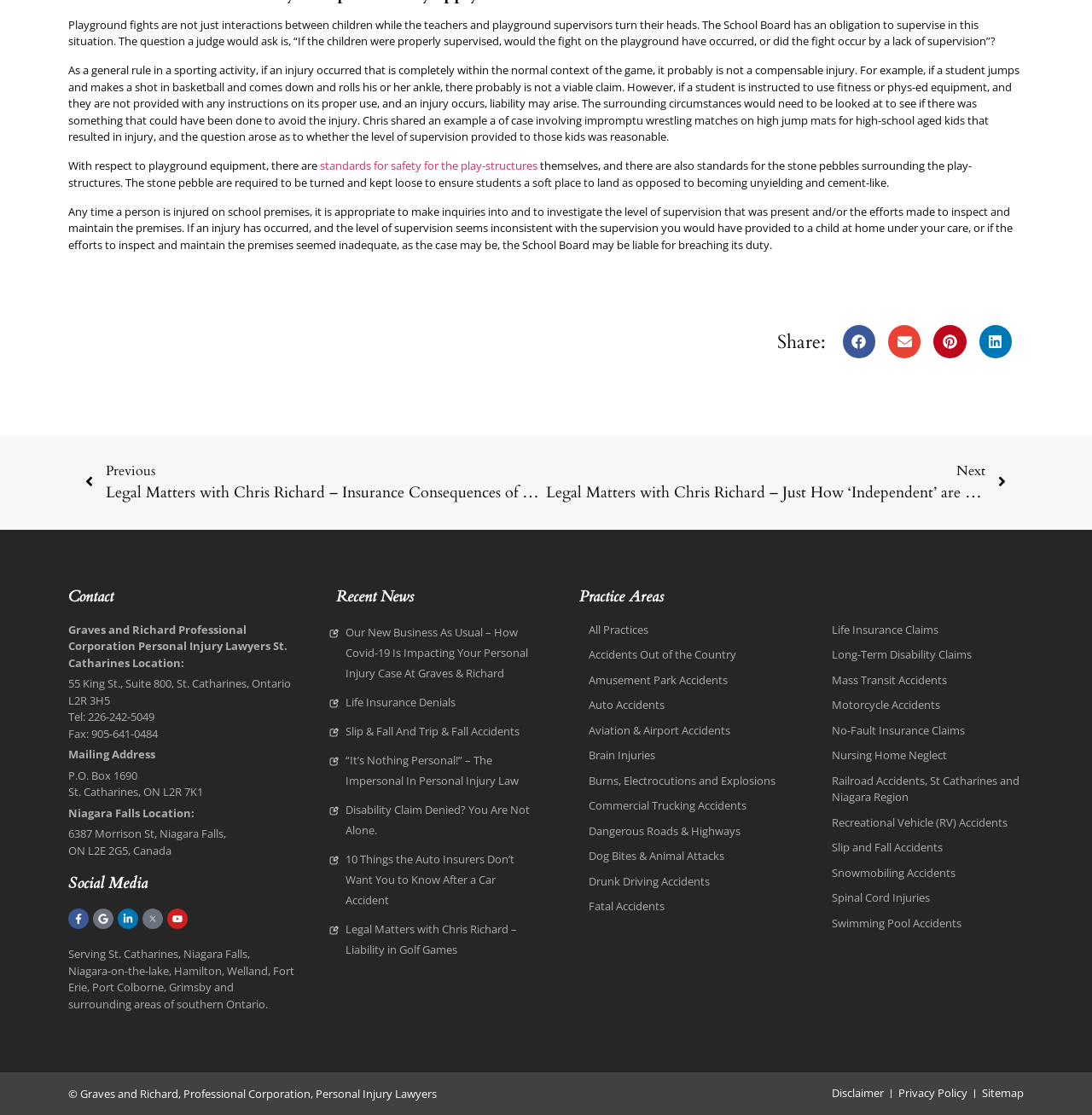Please study the image and answer the question comprehensively:
How can students be protected from injury on playgrounds?

According to the webpage, one way to protect students from injury on playgrounds is to ensure that the surrounding surfaces, such as stone pebbles, are turned and kept loose to provide a soft place to land.